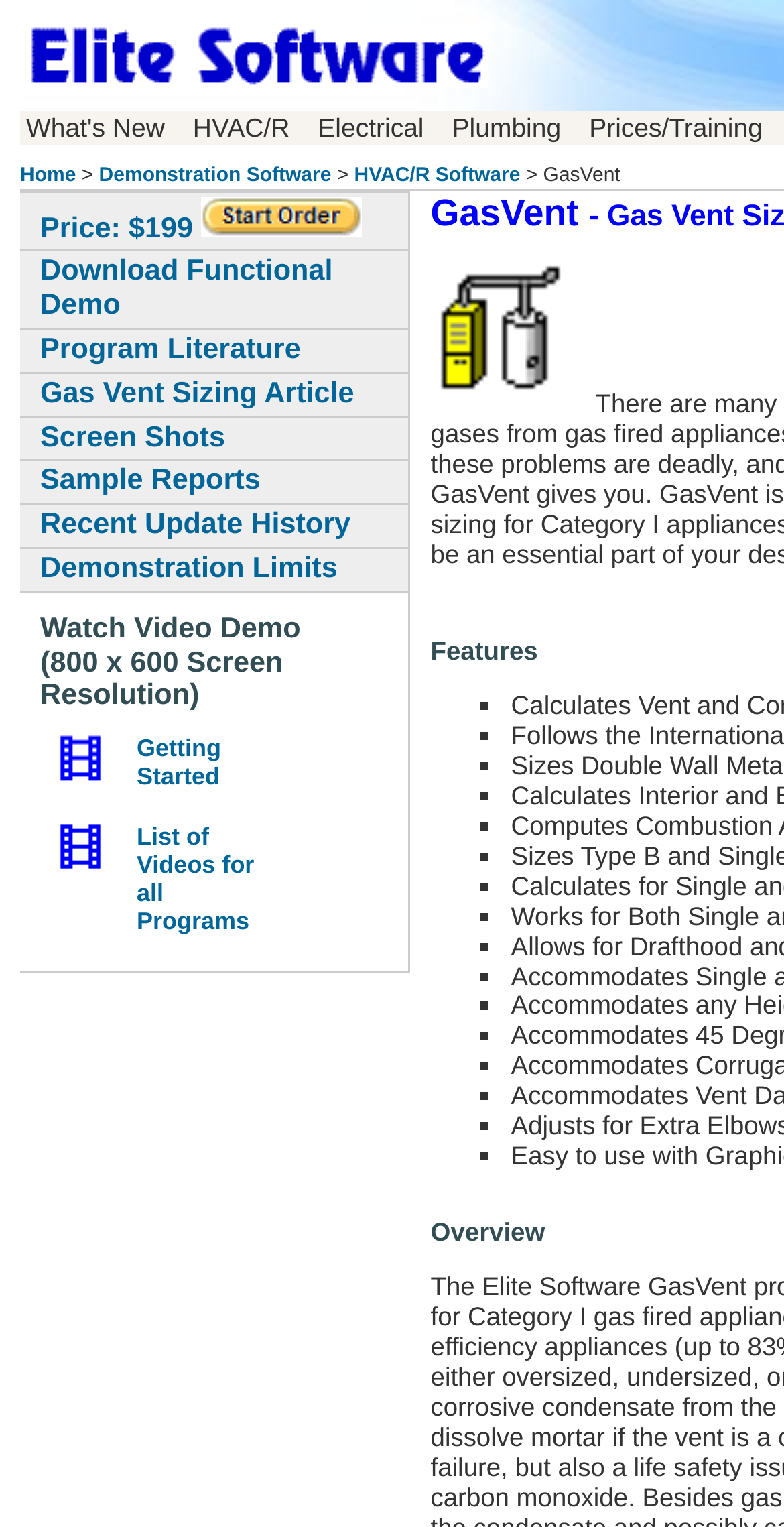Identify the bounding box coordinates of the area you need to click to perform the following instruction: "View the list of videos for all programs".

[0.174, 0.539, 0.355, 0.613]